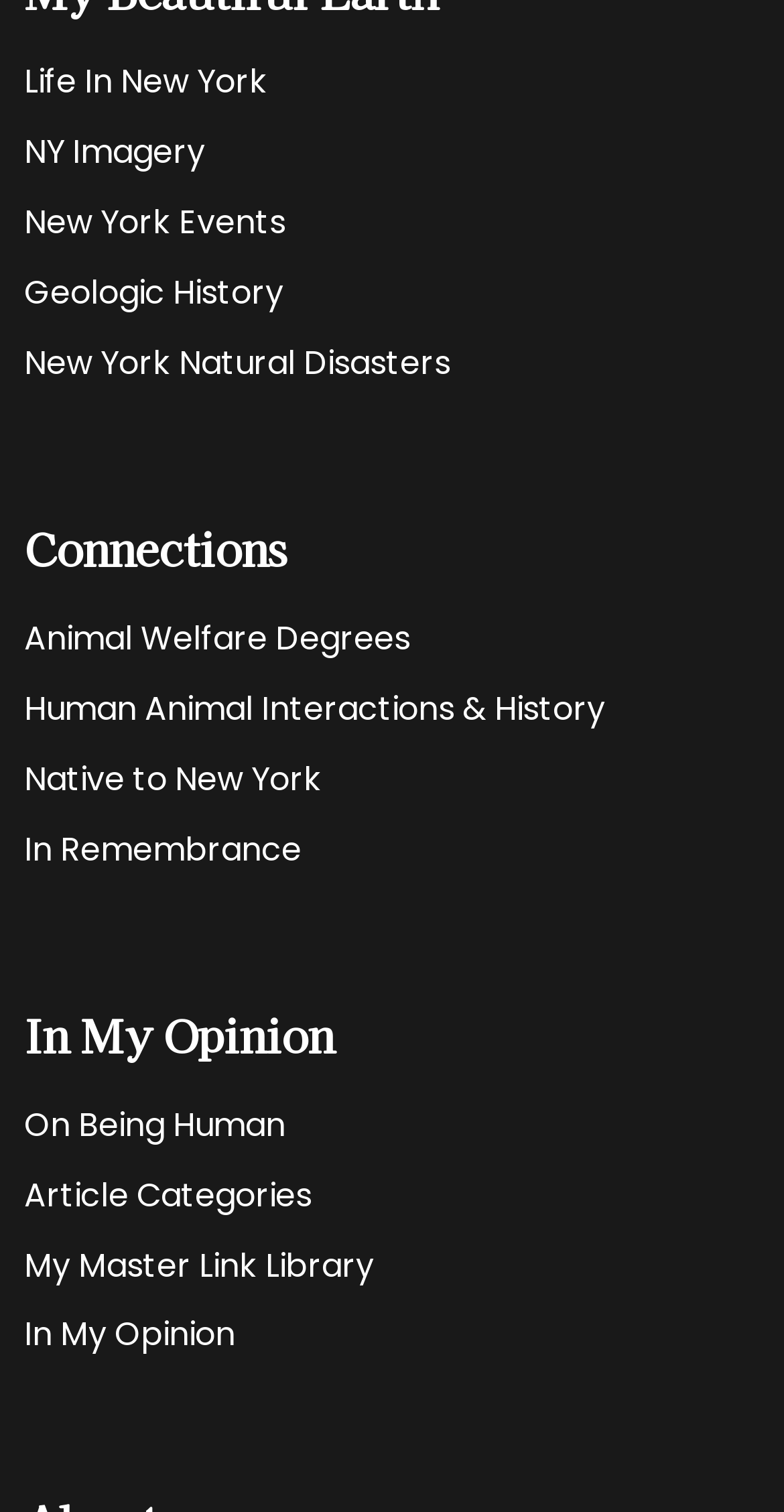Please identify the bounding box coordinates of where to click in order to follow the instruction: "Explore Life In New York".

[0.031, 0.038, 0.341, 0.069]